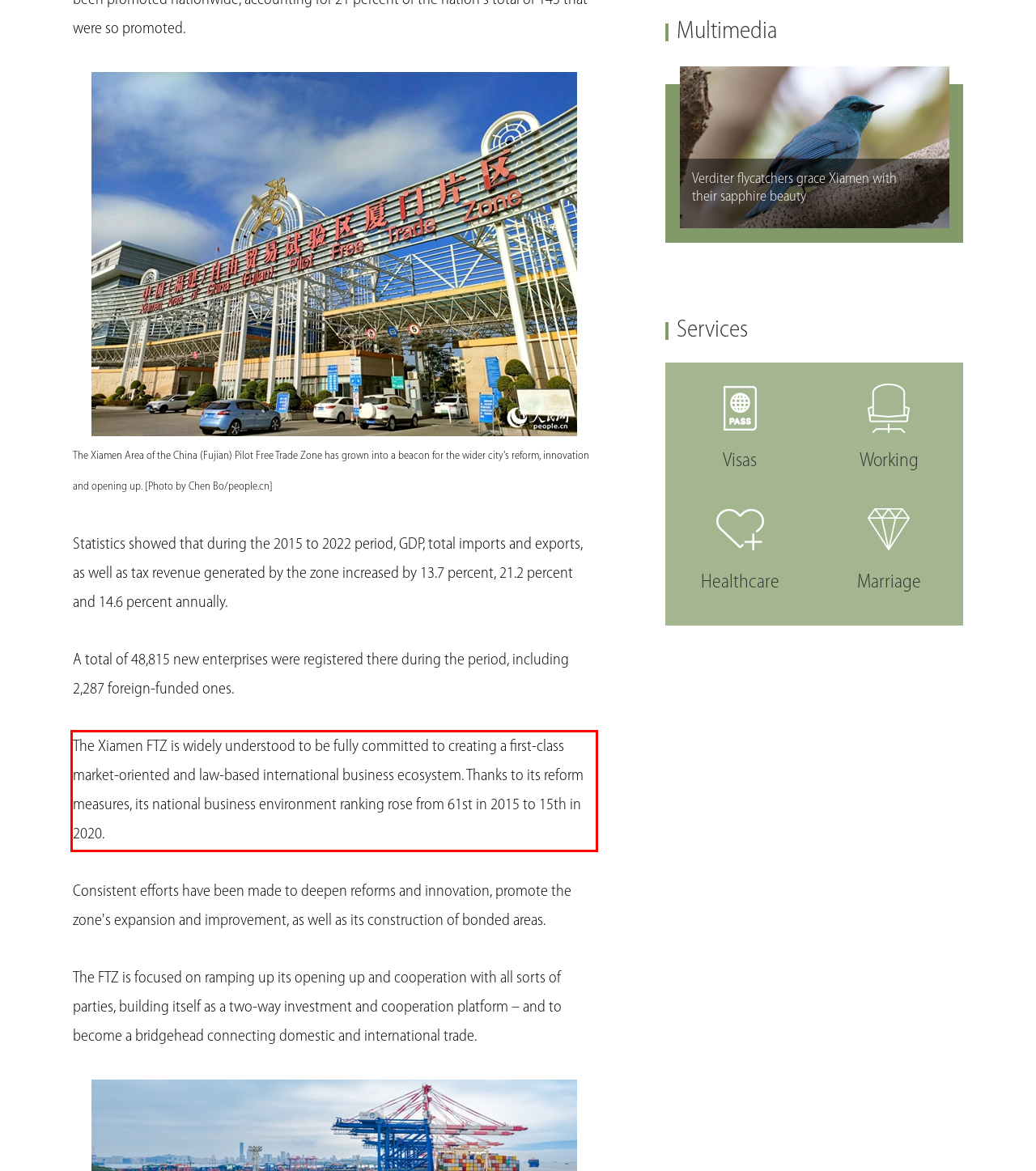Using the webpage screenshot, recognize and capture the text within the red bounding box.

The Xiamen FTZ is widely understood to be fully committed to creating a first-class market-oriented and law-based international business ecosystem. Thanks to its reform measures, its national business environment ranking rose from 61st in 2015 to 15th in 2020.